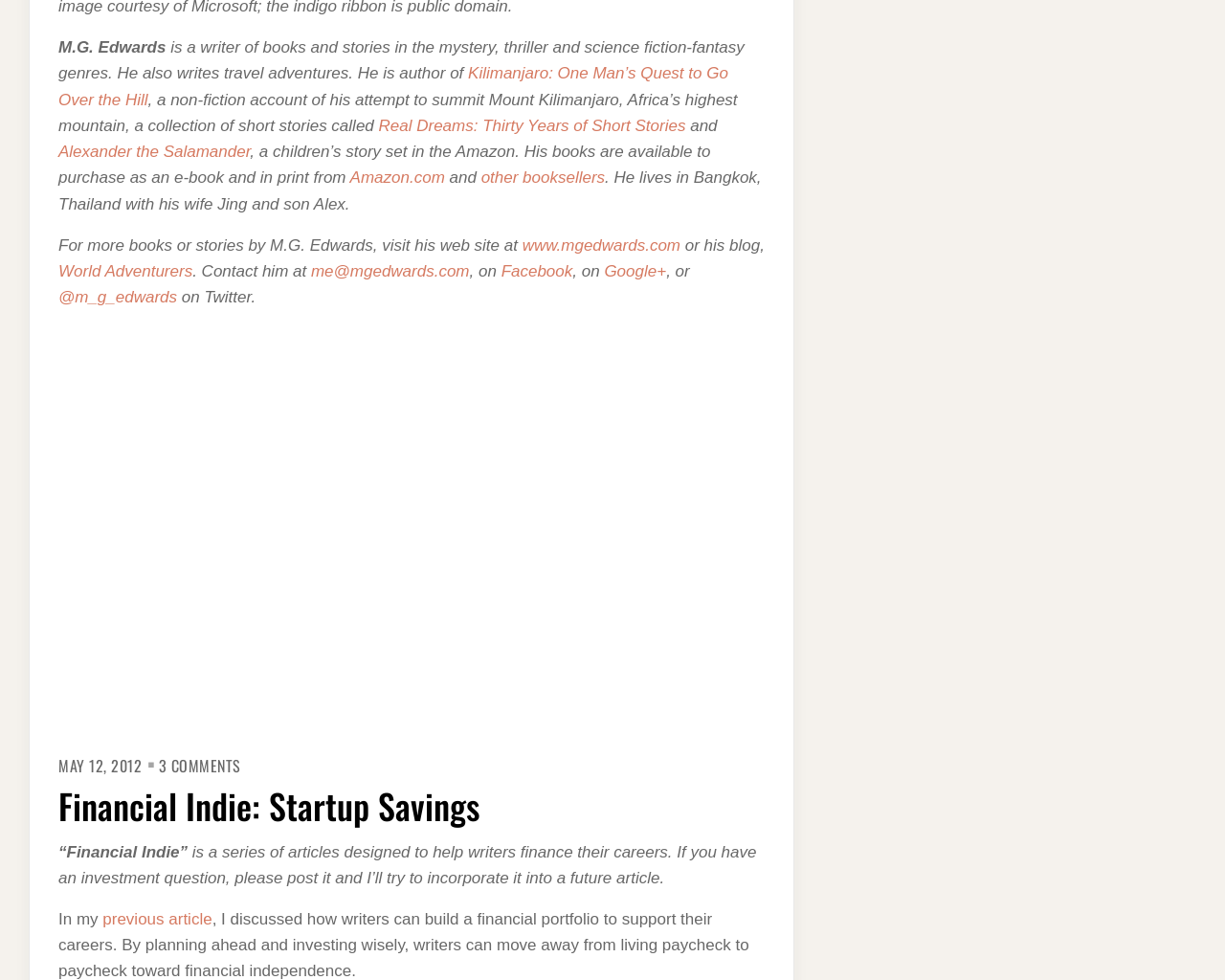What is the topic of the 'Financial Indie' series?
Look at the image and respond with a one-word or short-phrase answer.

helping writers finance their careers